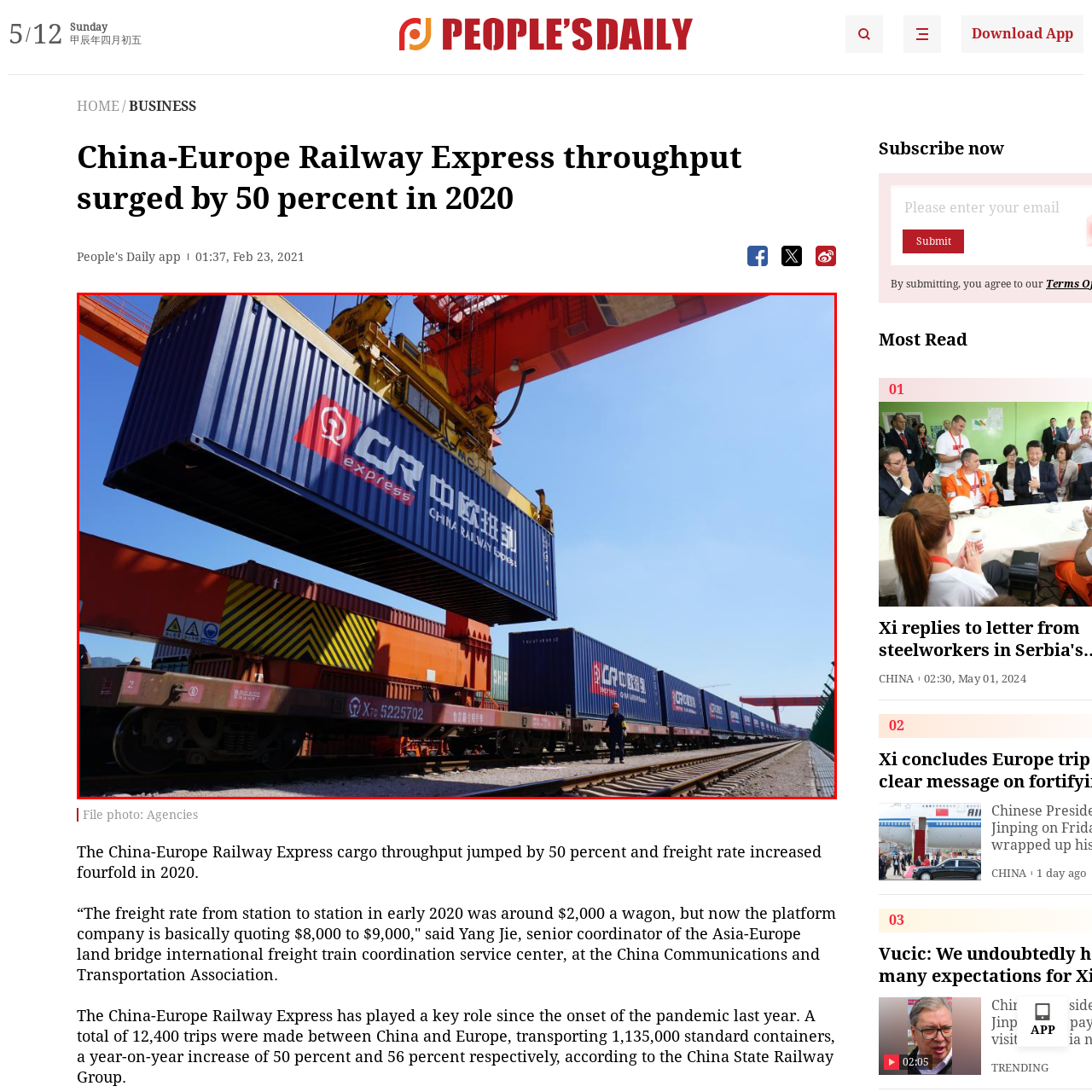What is the purpose of the crane in the scene?
Please analyze the image within the red bounding box and provide a comprehensive answer based on the visual information.

The crane in the scene is in the process of lifting a shipping container, which is a crucial step in the freight transport process, allowing for the efficient movement of goods and cargo.